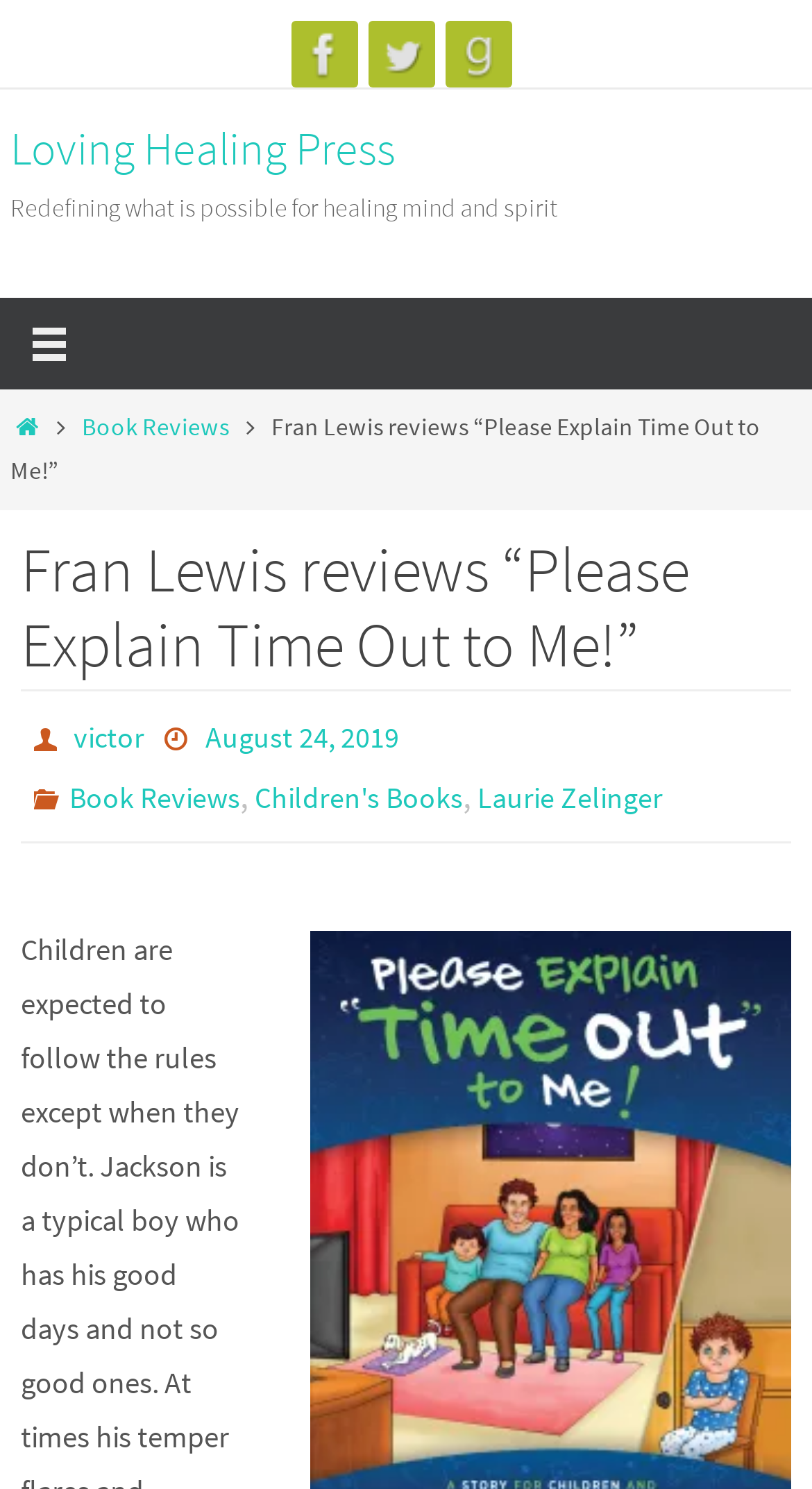Extract the main headline from the webpage and generate its text.

Fran Lewis reviews “Please Explain Time Out to Me!”